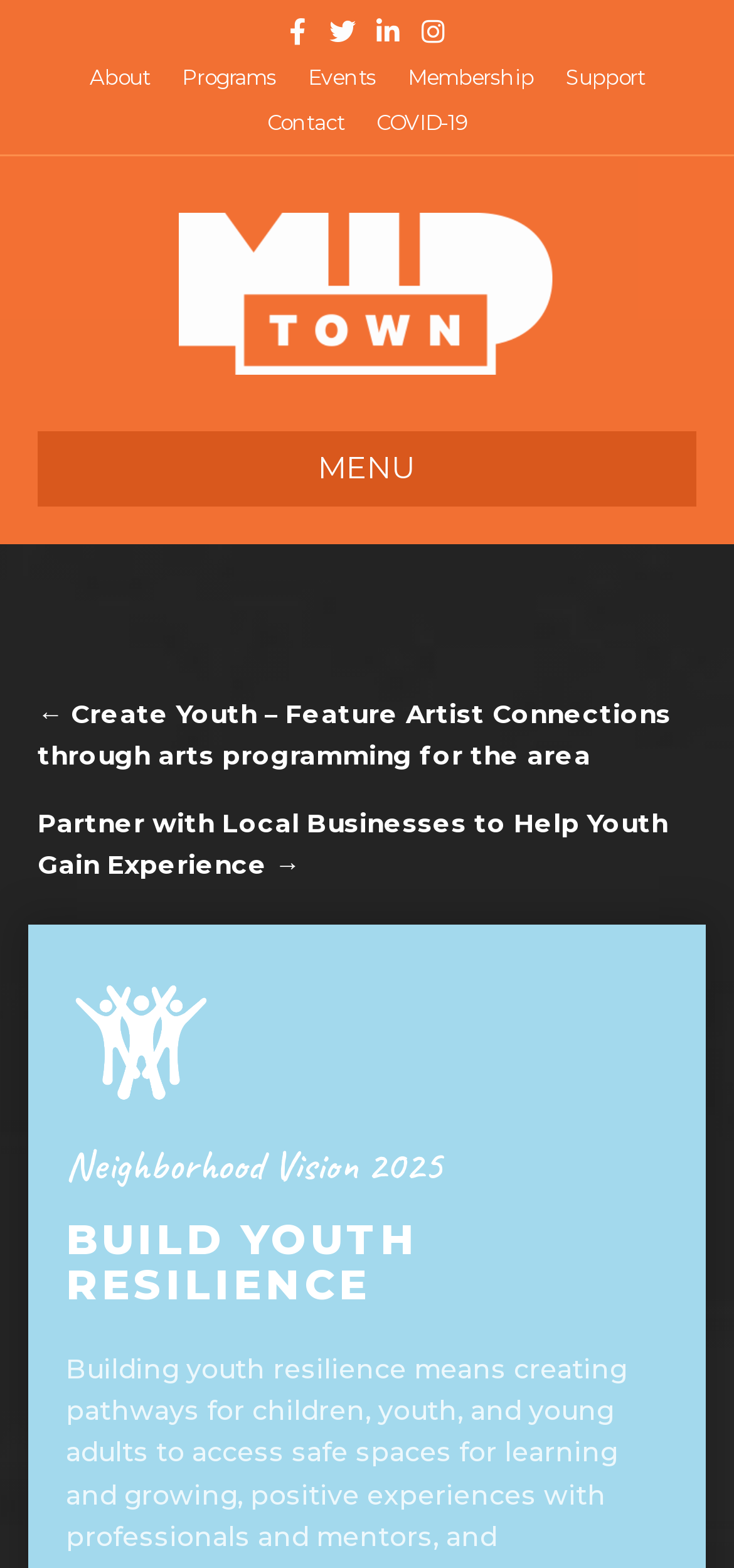Can you identify the bounding box coordinates of the clickable region needed to carry out this instruction: 'Click the Partner with Local Businesses to Help Youth Gain Experience link'? The coordinates should be four float numbers within the range of 0 to 1, stated as [left, top, right, bottom].

[0.051, 0.516, 0.91, 0.561]